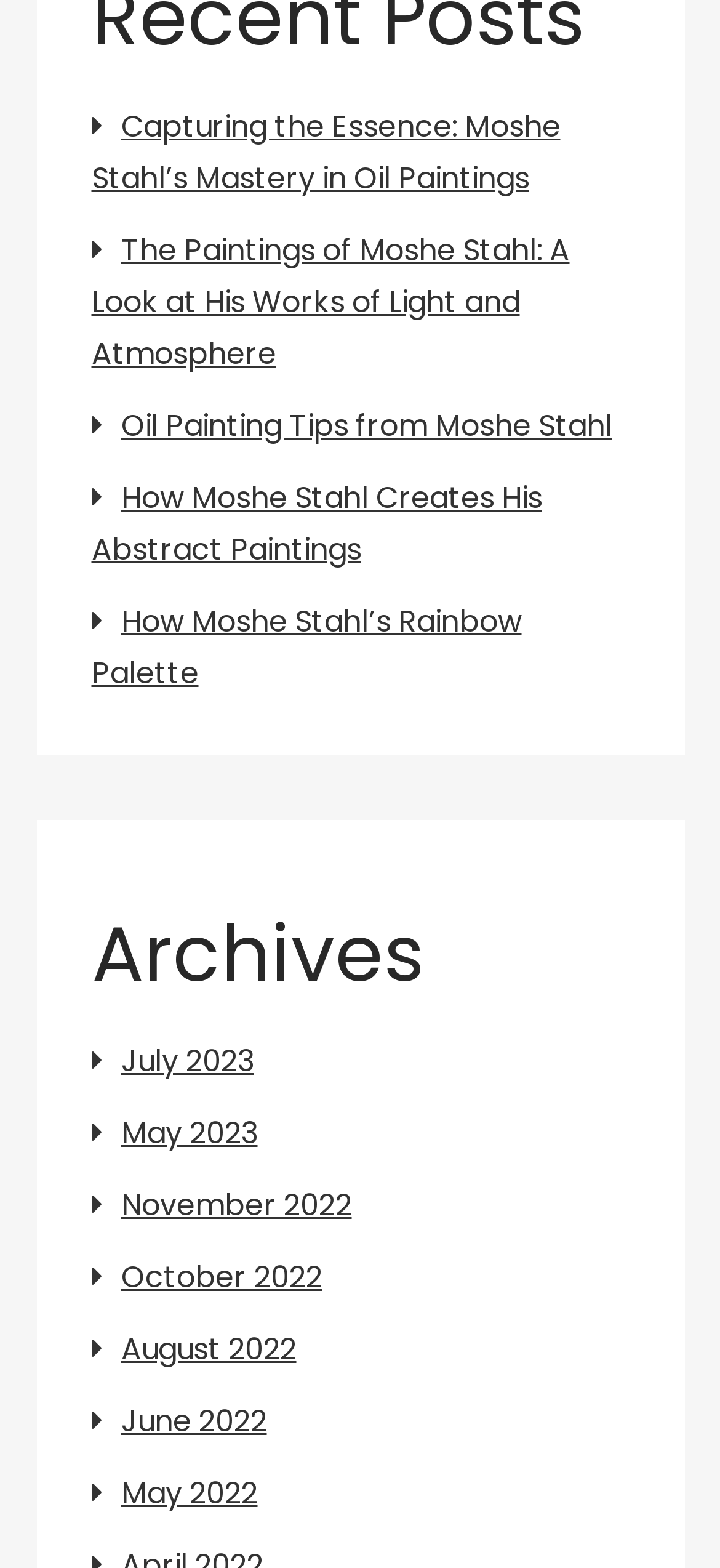Using the information in the image, give a detailed answer to the following question: What is the position of the 'Archives' heading?

The 'Archives' heading has a y1 coordinate of 0.577, which is greater than the y1 coordinates of the article links, so the 'Archives' heading is positioned below the articles.